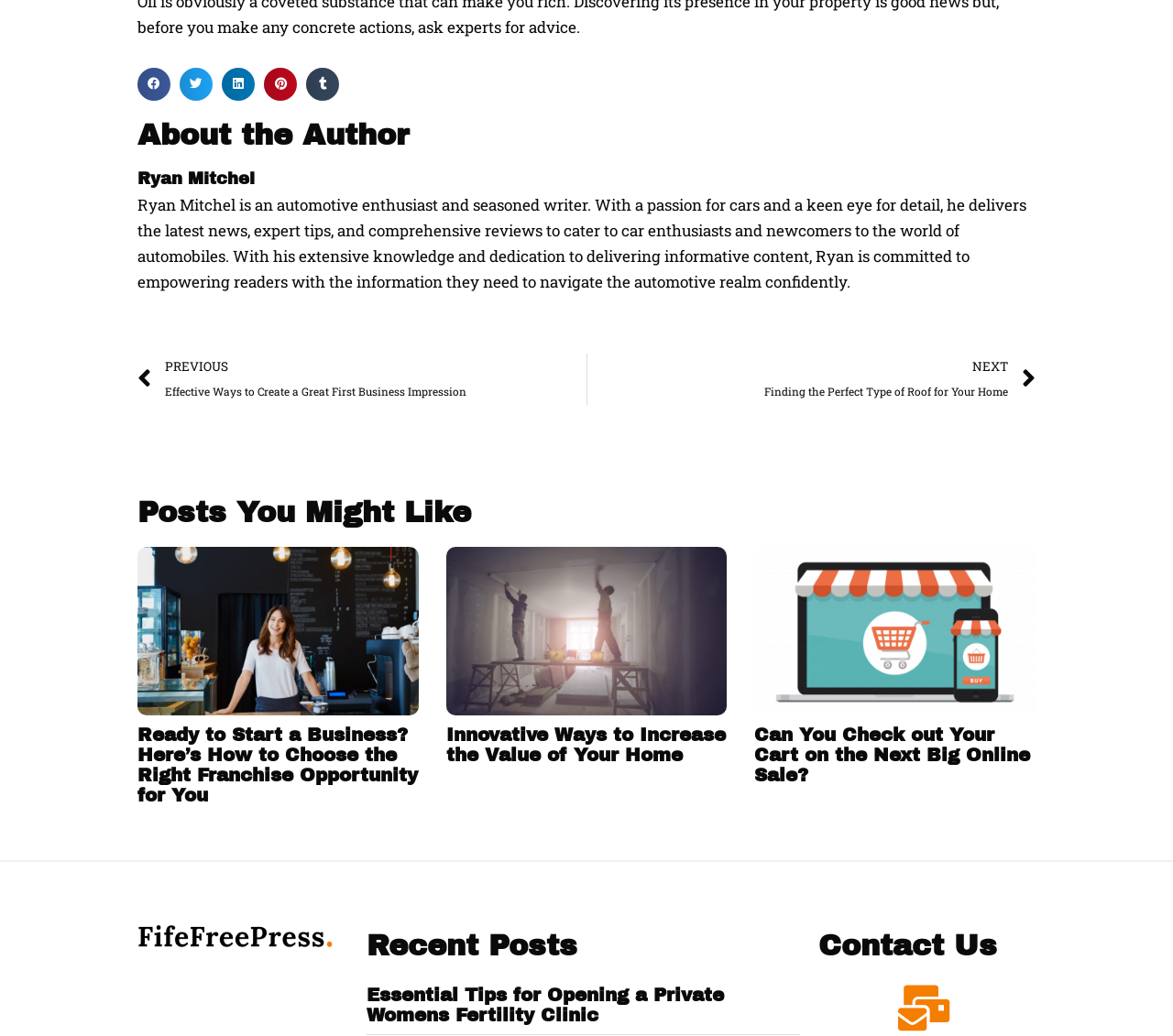From the webpage screenshot, identify the region described by aria-label="Share on facebook". Provide the bounding box coordinates as (top-left x, top-left y, bottom-right x, bottom-right y), with each value being a floating point number between 0 and 1.

[0.117, 0.065, 0.145, 0.097]